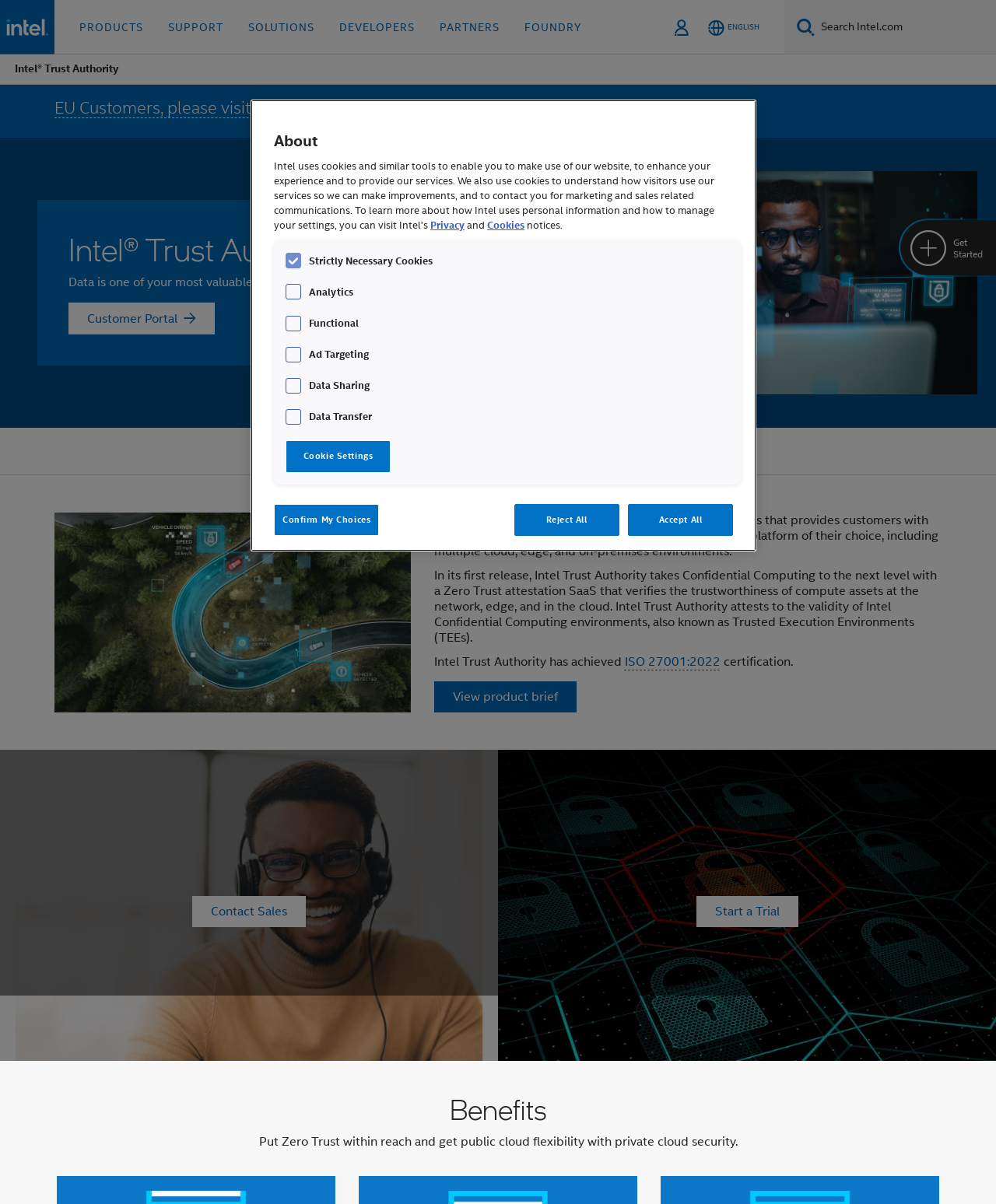Determine the bounding box coordinates of the clickable element to complete this instruction: "Search Intel.com". Provide the coordinates in the format of four float numbers between 0 and 1, [left, top, right, bottom].

[0.788, 0.0, 1.0, 0.045]